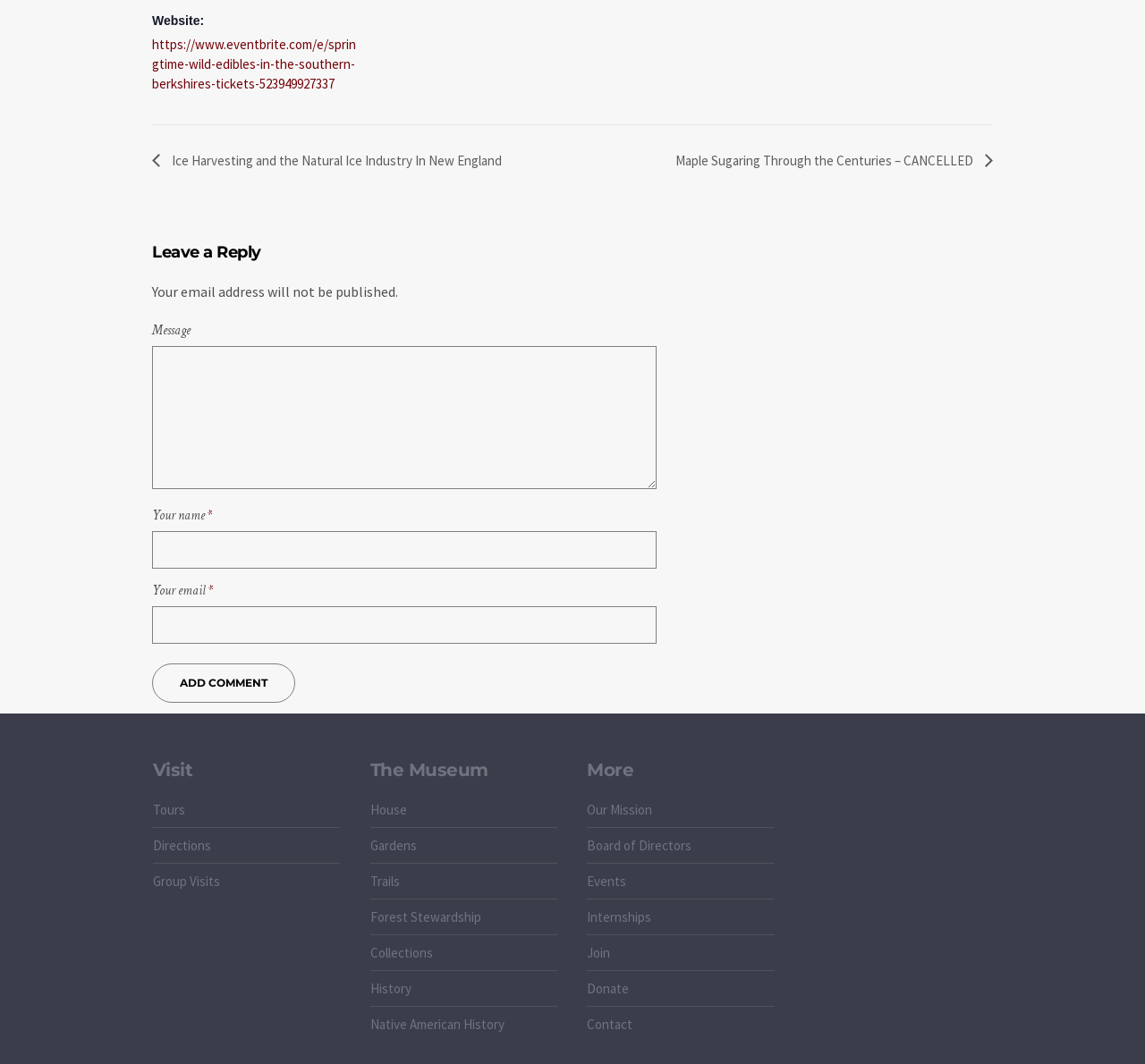Locate the bounding box coordinates of the clickable region to complete the following instruction: "Add a reply."

[0.133, 0.624, 0.258, 0.66]